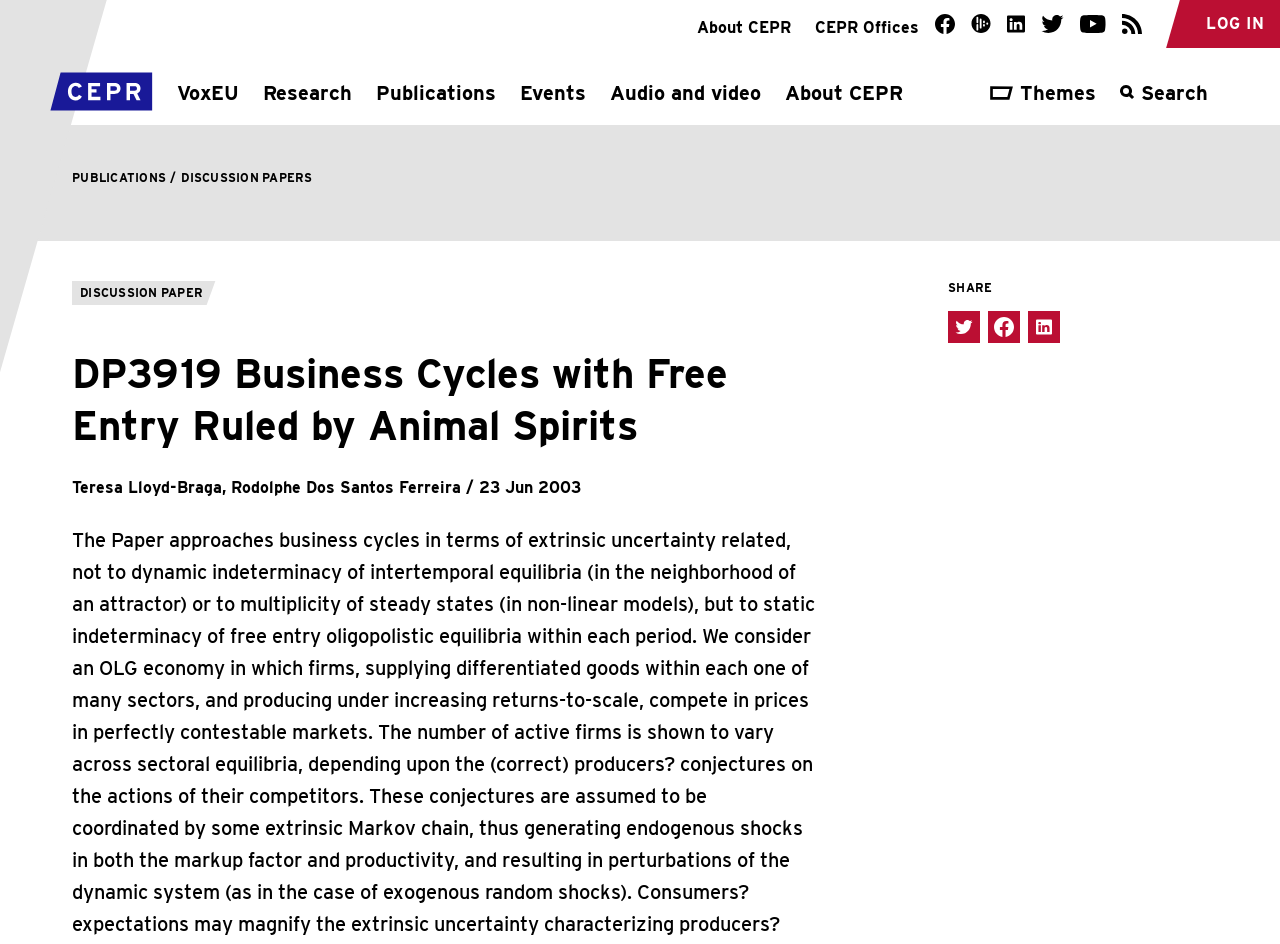Explain the features and main sections of the webpage comprehensively.

This webpage is about a research paper titled "DP3919 Business Cycles with Free Entry Ruled by Animal Spirits" from the Centre for Economic Policy Research (CEPR). 

At the top left corner, there is a link to skip to the main content. Next to it, there is a link to return to the homepage, accompanied by a small image. 

On the top navigation bar, there are several links to different sections of the website, including VoxEU, Research, Publications, Events, Audio and video, and About CEPR. 

To the right of the navigation bar, there are two buttons: one to toggle the theme navigation and another to toggle the search overlay. Each button has an accompanying image and text. 

Below the navigation bar, there is a secondary menu with links to About CEPR and CEPR Offices. 

On the right side of the page, there are links to the website's social media profiles, including Facebook, Audioboom, LinkedIn, Twitter, YouTube, and RSS. Each link is accompanied by a small image. 

At the bottom of the page, there is a breadcrumb navigation menu with links to PUBLICATIONS and DISCUSSION PAPERS. 

The main content of the page is about the research paper, with a heading that displays the title of the paper. Below the title, there are links to the authors, Teresa Lloyd-Braga and Rodolphe Dos Santos Ferreira. The publication date of the paper, 23 Jun 2003, is also displayed. 

Finally, there is a SHARE section with links to share the paper on Twitter, Facebook, and LinkedIn, each accompanied by a small image.